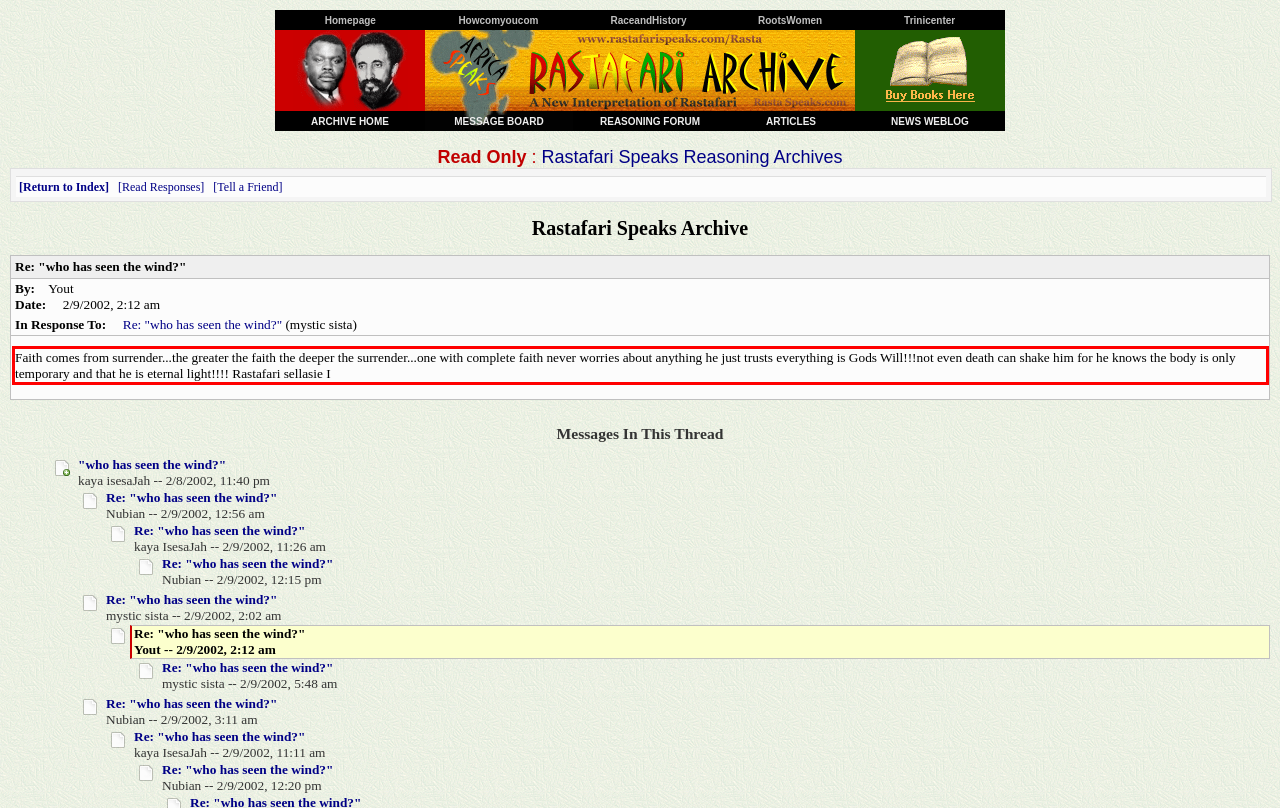From the screenshot of the webpage, locate the red bounding box and extract the text contained within that area.

Faith comes from surrender...the greater the faith the deeper the surrender...one with complete faith never worries about anything he just trusts everything is Gods Will!!!not even death can shake him for he knows the body is only temporary and that he is eternal light!!!! Rastafari sellasie I